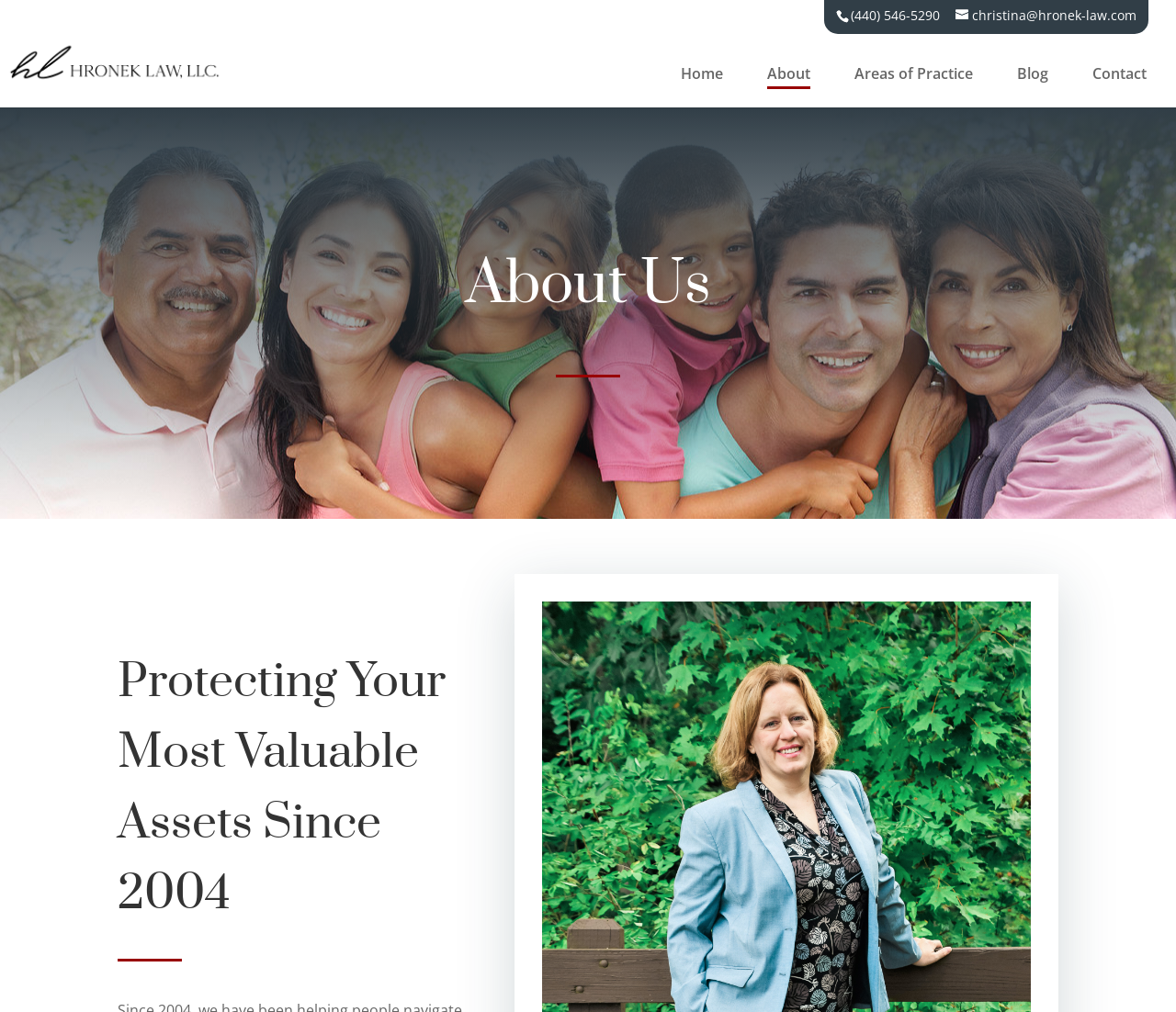Please predict the bounding box coordinates of the element's region where a click is necessary to complete the following instruction: "call the office". The coordinates should be represented by four float numbers between 0 and 1, i.e., [left, top, right, bottom].

[0.723, 0.006, 0.799, 0.023]